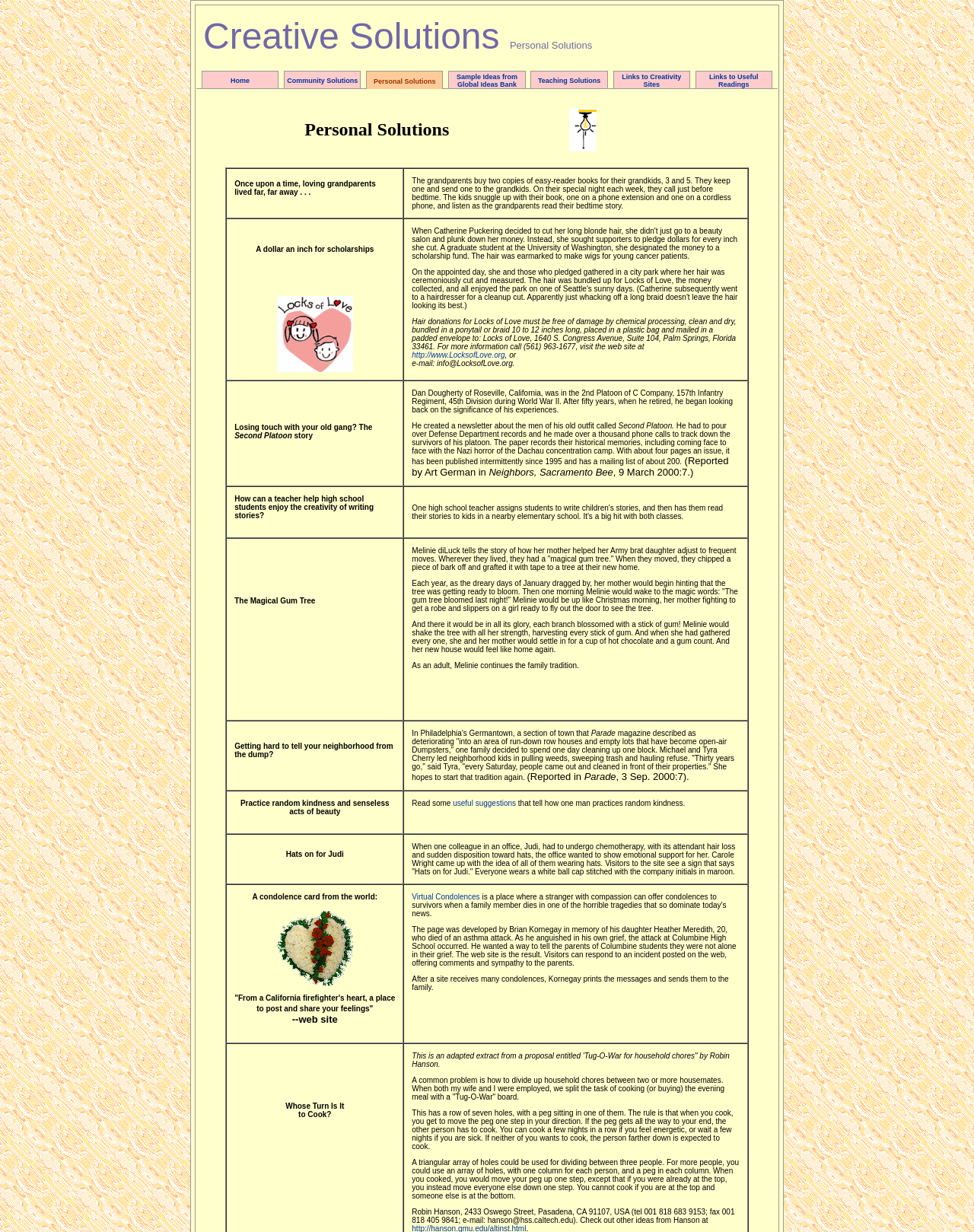What is the name of the organization that receives hair donations?
Please analyze the image and answer the question with as much detail as possible.

The organization that receives hair donations is Locks of Love, which is mentioned in the text as the recipient of hair donations. This is also confirmed by the image of the Locks of Love logo.